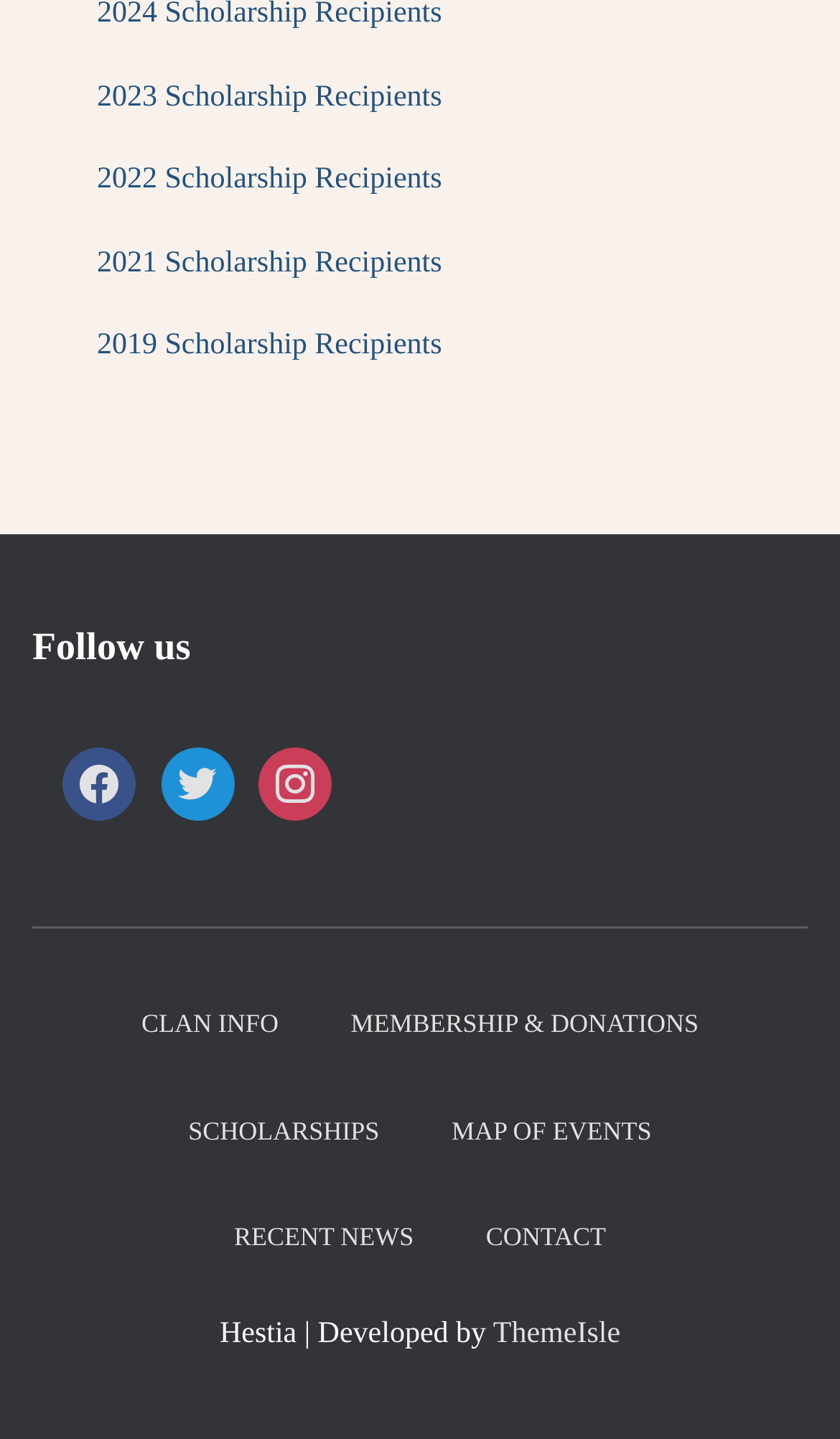Please provide a one-word or short phrase answer to the question:
How many main sections are there in the footer?

5